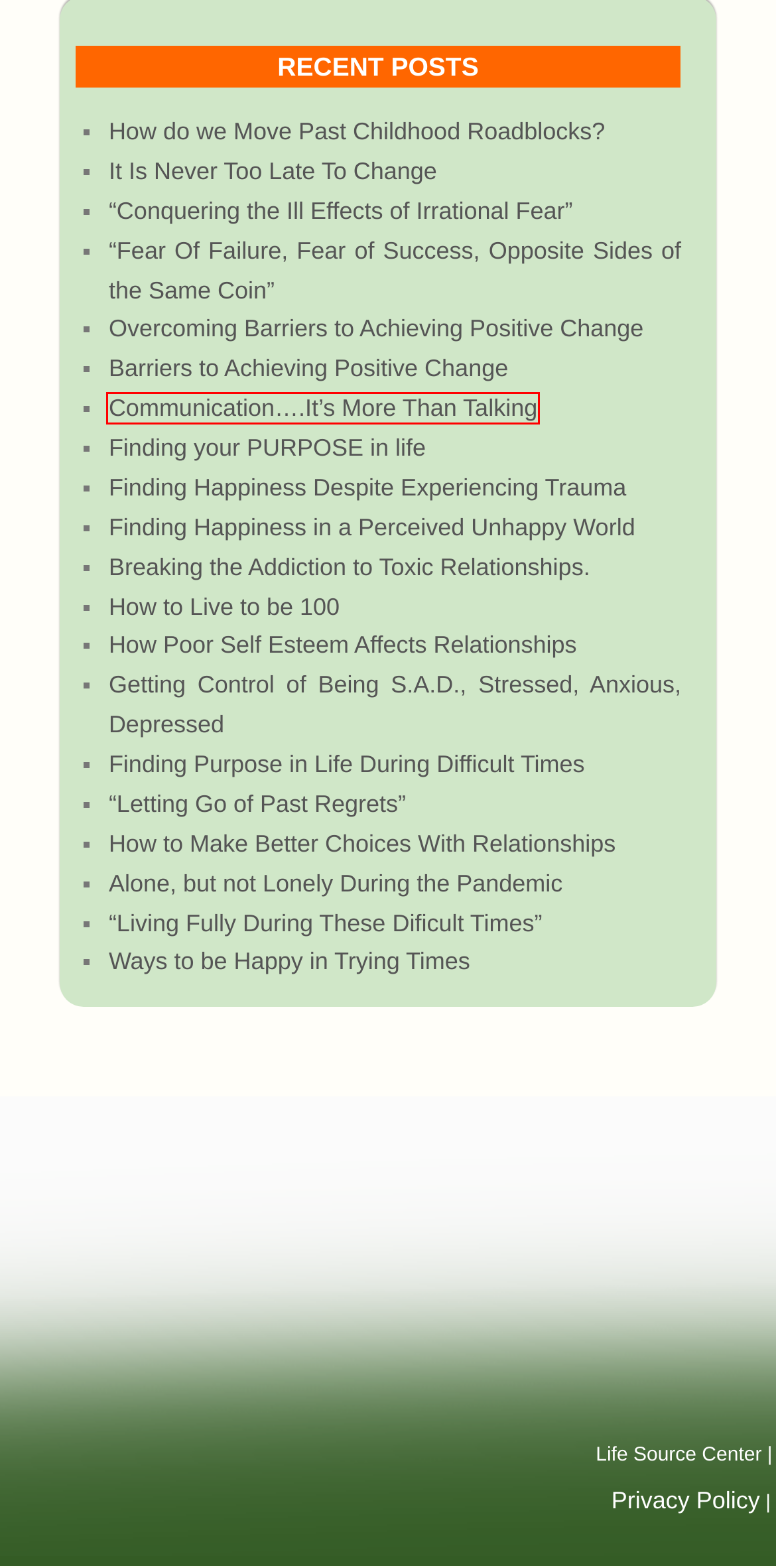You have been given a screenshot of a webpage with a red bounding box around a UI element. Select the most appropriate webpage description for the new webpage that appears after clicking the element within the red bounding box. The choices are:
A. How do we Move Past Childhood Roadblocks? | Life Source Center
B. “Living Fully During These Dificult Times” | Life Source Center
C. How to Live to be 100 | Life Source Center
D. How to Make Better Choices With Relationships | Life Source Center
E. Barriers to Achieving Positive Change | Life Source Center
F. Overcoming Barriers to Achieving Positive Change | Life Source Center
G. Communication….It’s More Than Talking | Life Source Center
H. Breaking the Addiction to Toxic Relationships. | Life Source Center

G